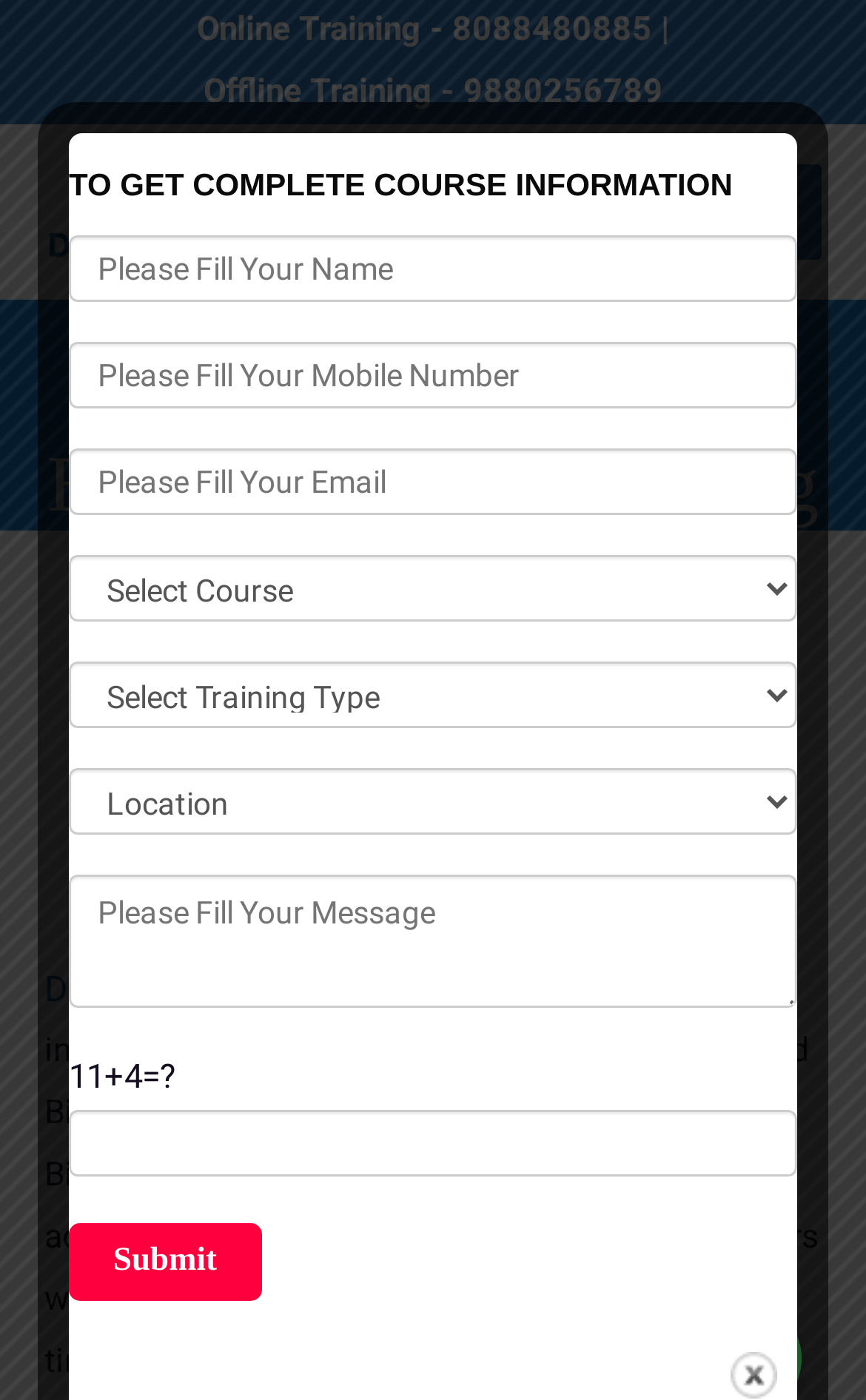Respond with a single word or short phrase to the following question: 
What is the company name associated with the image?

DSM INFOTECH